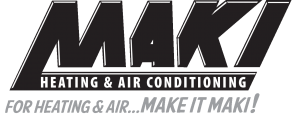Please reply with a single word or brief phrase to the question: 
What services does Maki Heating & Air Conditioning offer?

Heating & Air Conditioning